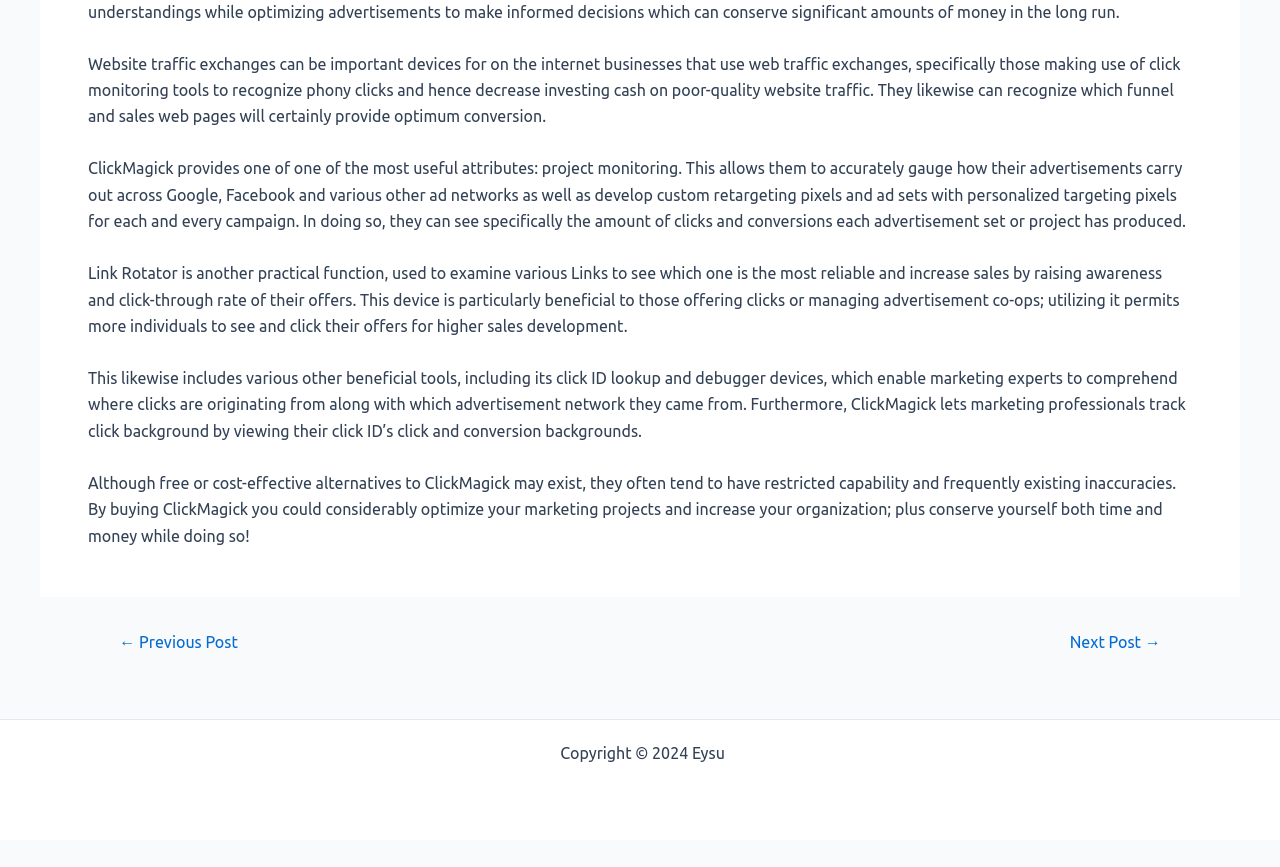Give the bounding box coordinates for the element described as: "← Previous Post".

[0.074, 0.731, 0.205, 0.75]